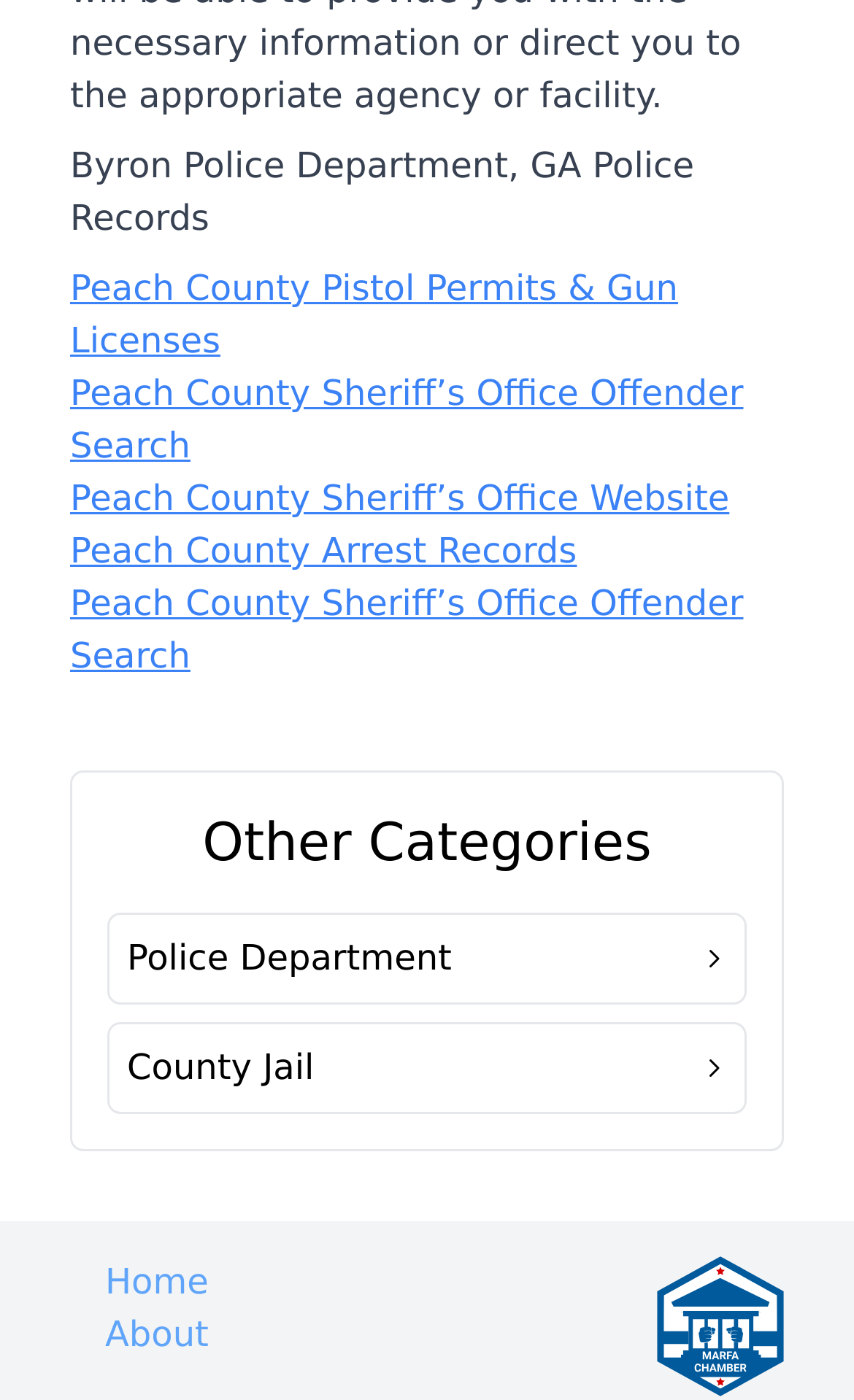Find the bounding box coordinates for the HTML element described in this sentence: "Peach County Arrest Records". Provide the coordinates as four float numbers between 0 and 1, in the format [left, top, right, bottom].

[0.082, 0.378, 0.676, 0.408]